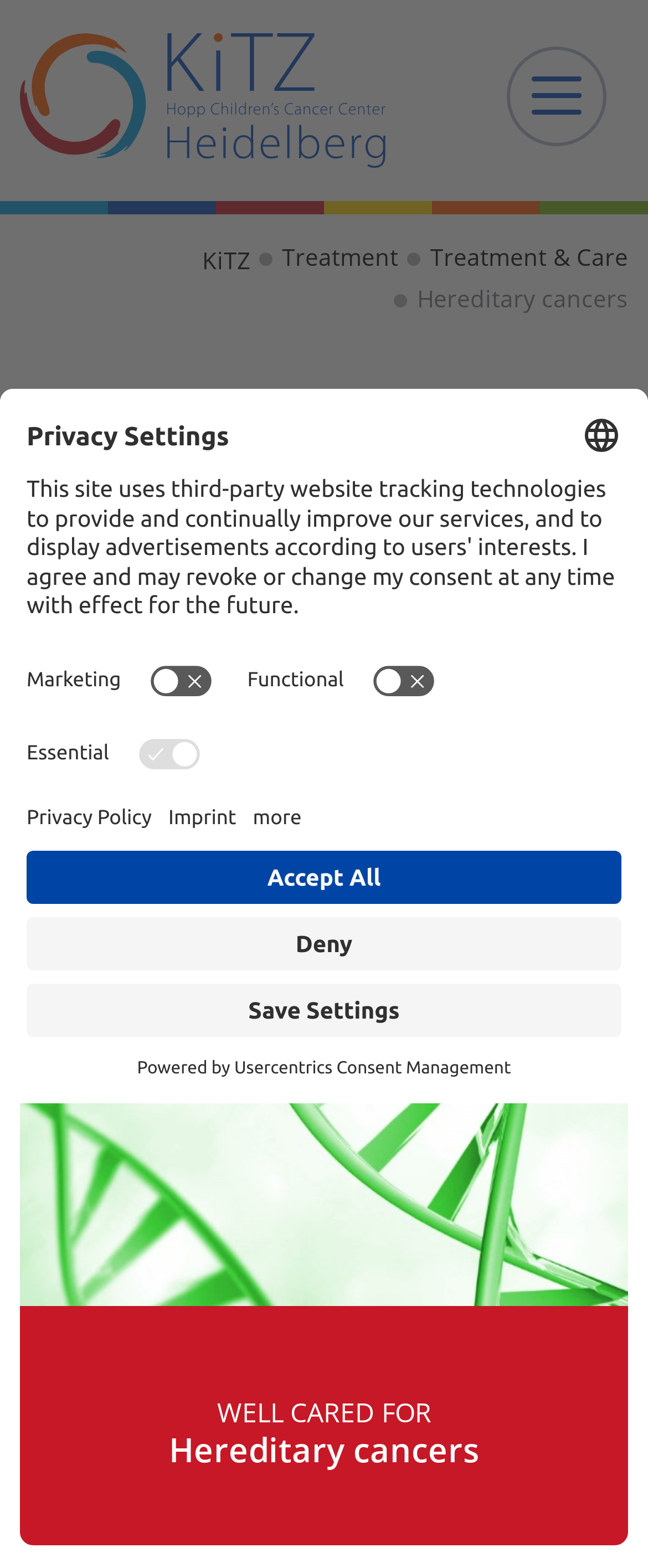What is the name of the consent management platform?
Refer to the image and provide a thorough answer to the question.

I found the answer by looking at the link element with the text 'Usercentrics Consent Management' at the bottom of the webpage, which suggests that it is the name of the consent management platform.